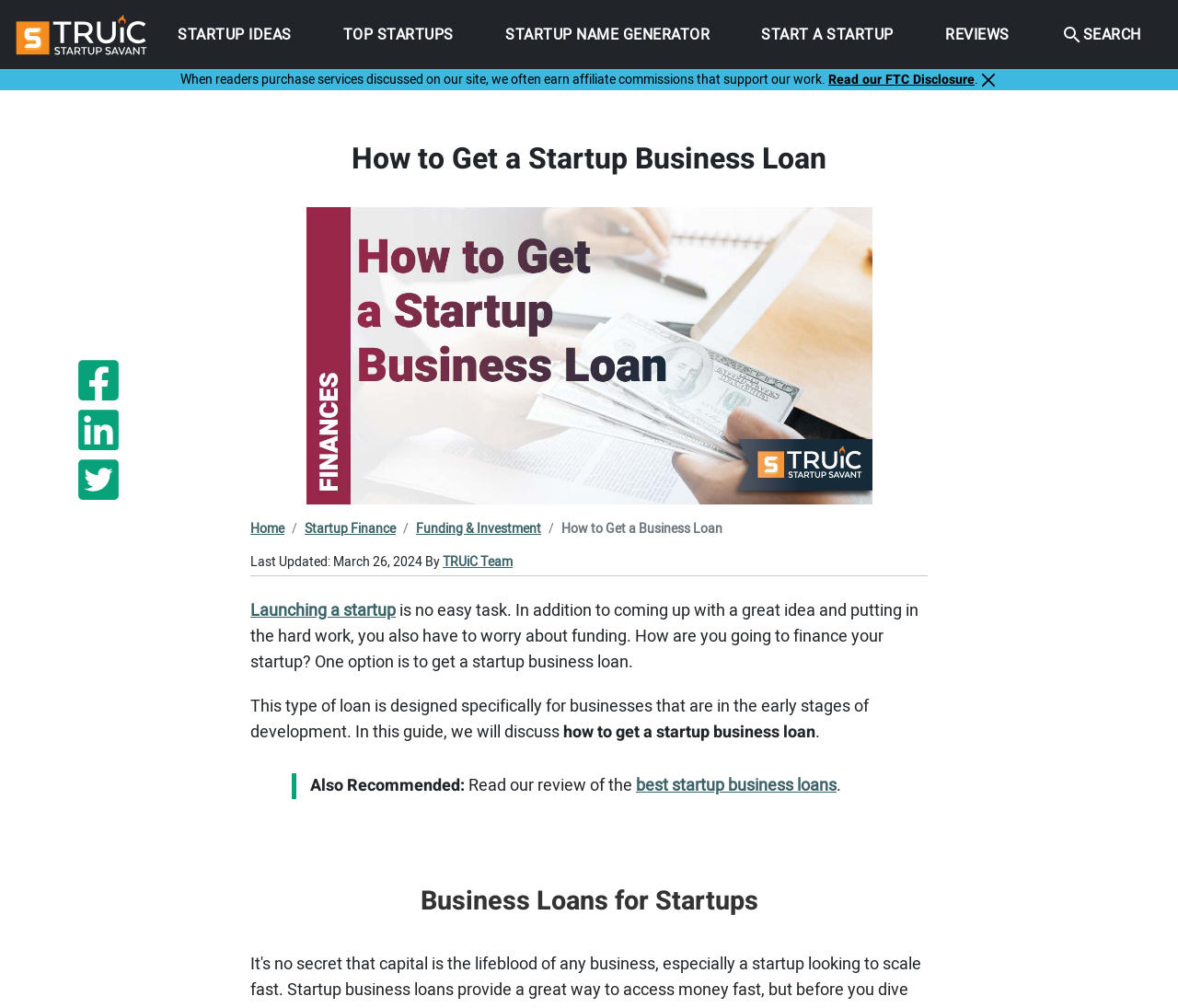Find the bounding box coordinates of the element's region that should be clicked in order to follow the given instruction: "Click the 'START A STARTUP' link". The coordinates should consist of four float numbers between 0 and 1, i.e., [left, top, right, bottom].

[0.64, 0.0, 0.765, 0.069]